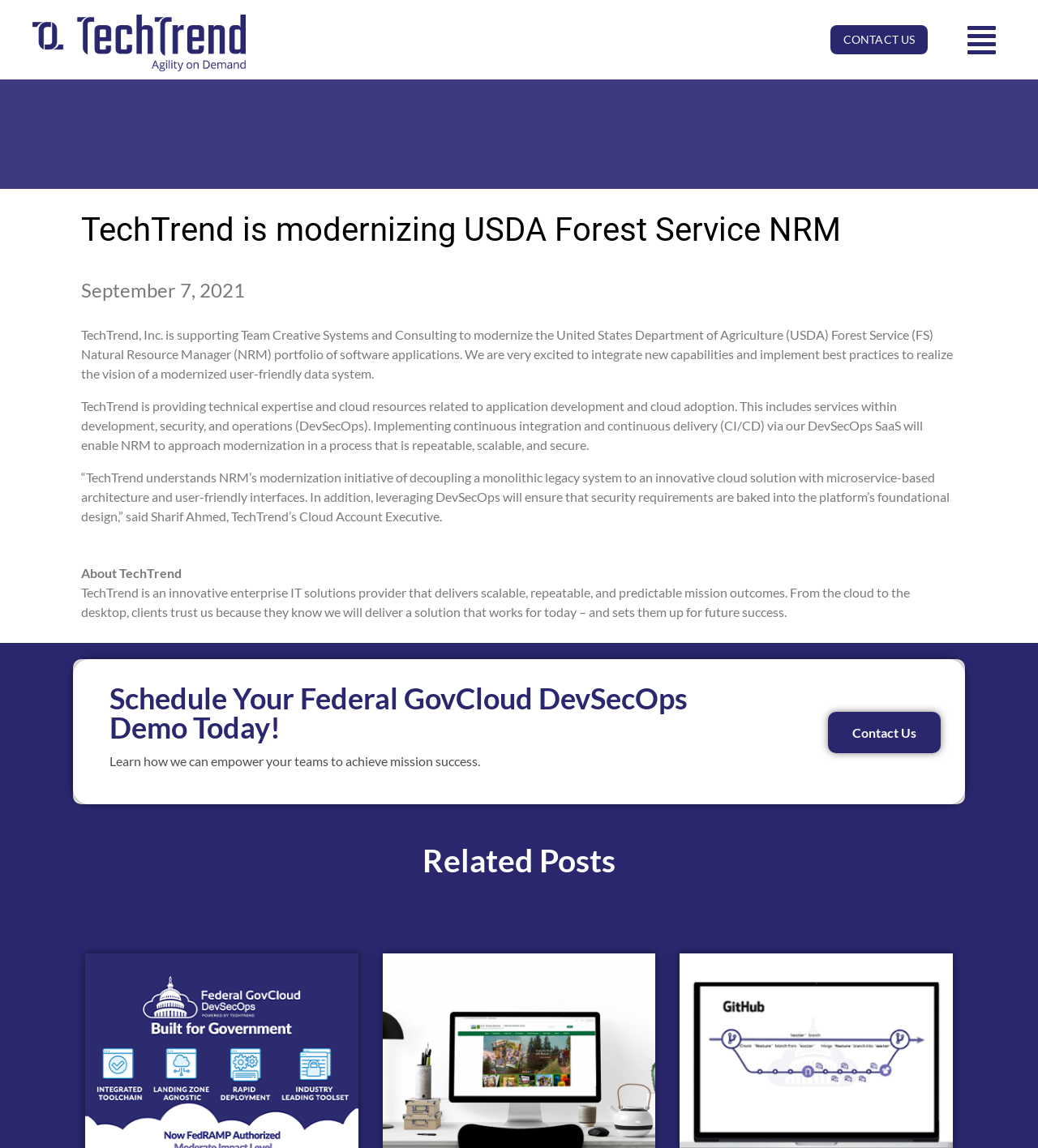What can clients achieve with TechTrend's solutions?
Please provide a single word or phrase as your answer based on the screenshot.

Mission success